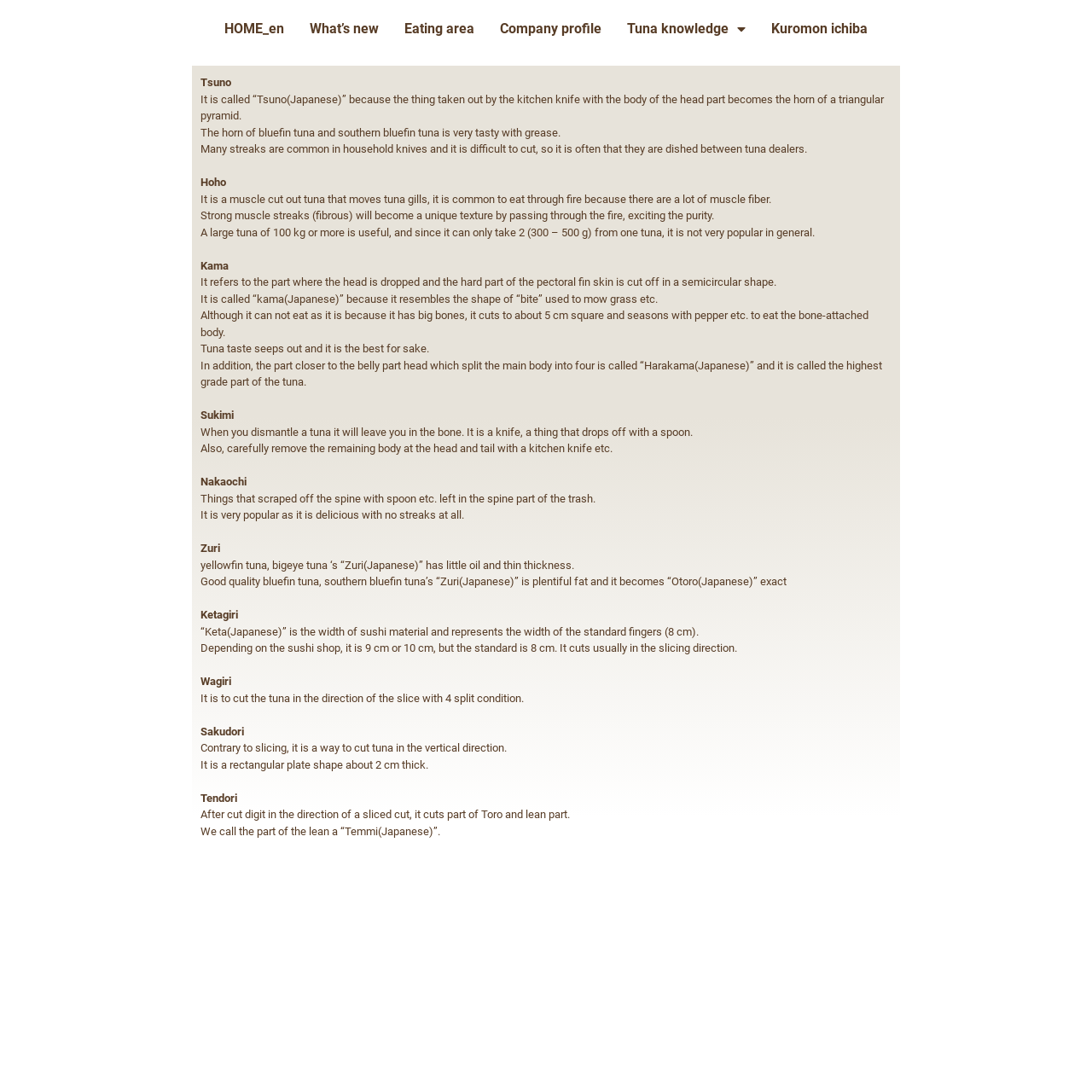Return the bounding box coordinates of the UI element that corresponds to this description: "Eating area". The coordinates must be given as four float numbers in the range of 0 and 1, [left, top, right, bottom].

[0.359, 0.009, 0.446, 0.045]